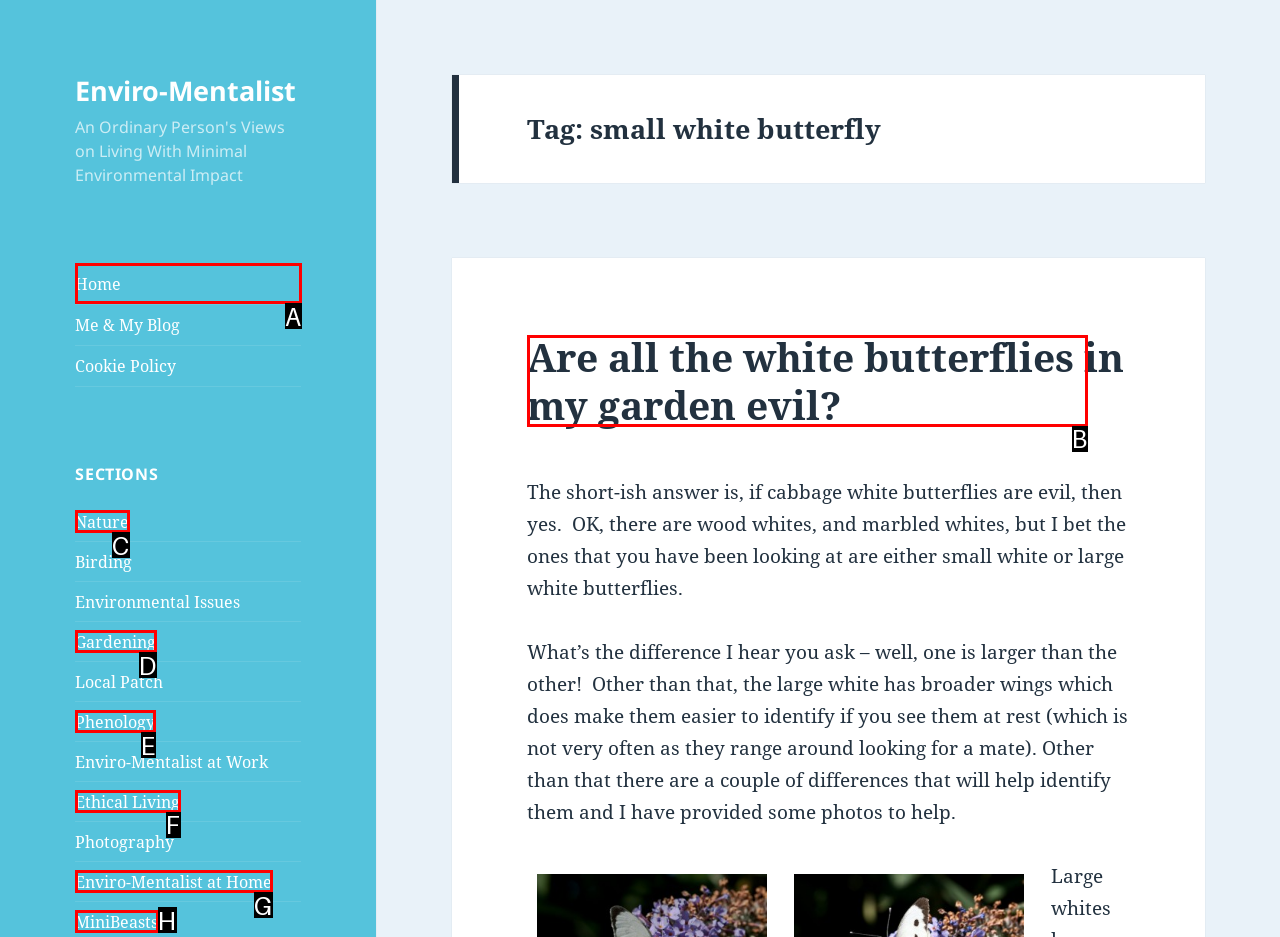From the given options, choose the one to complete the task: learn about Ethical Living
Indicate the letter of the correct option.

F